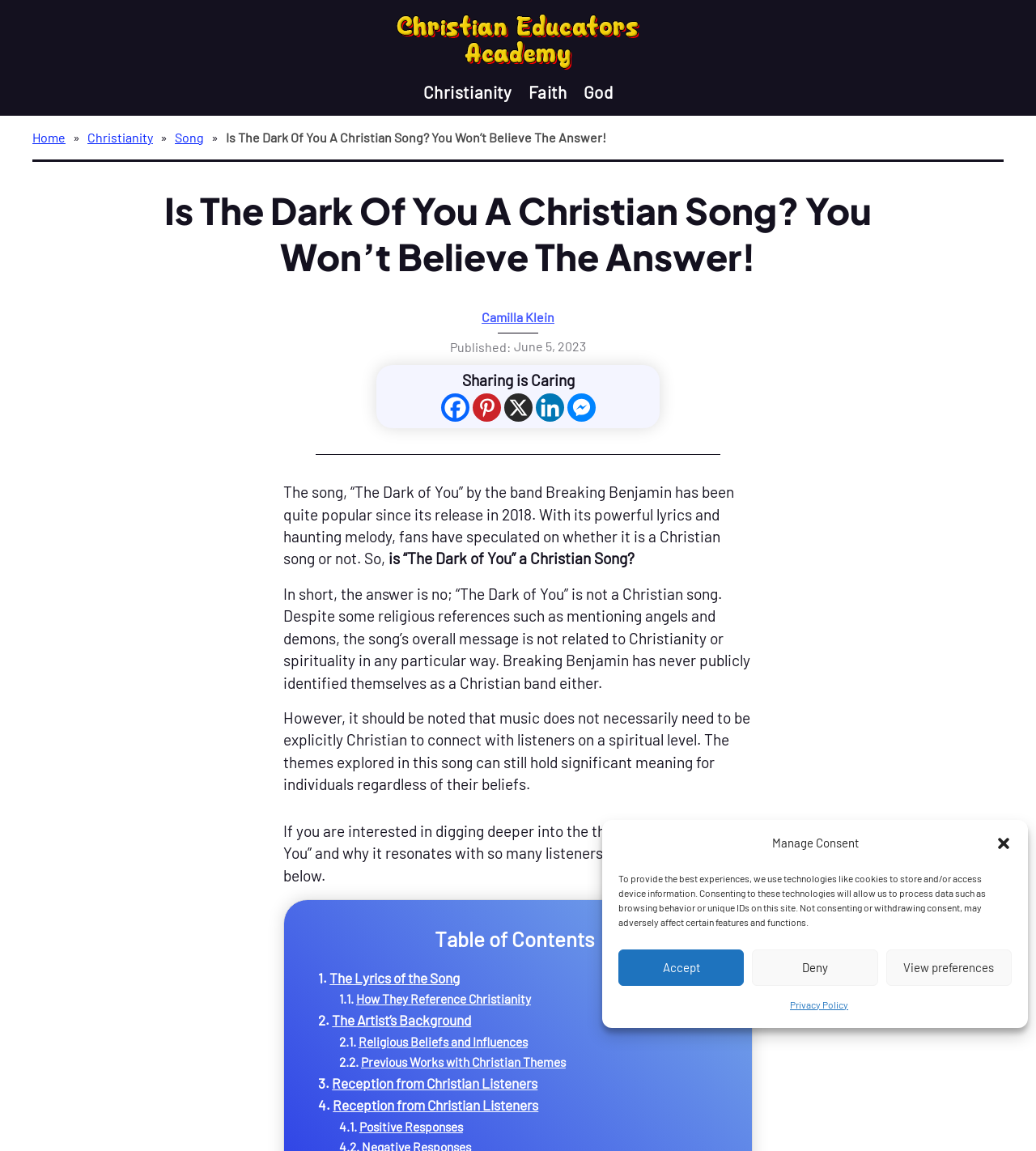Please specify the bounding box coordinates of the element that should be clicked to execute the given instruction: 'Visit the 'Christian Educators Academy' website'. Ensure the coordinates are four float numbers between 0 and 1, expressed as [left, top, right, bottom].

[0.383, 0.011, 0.617, 0.06]